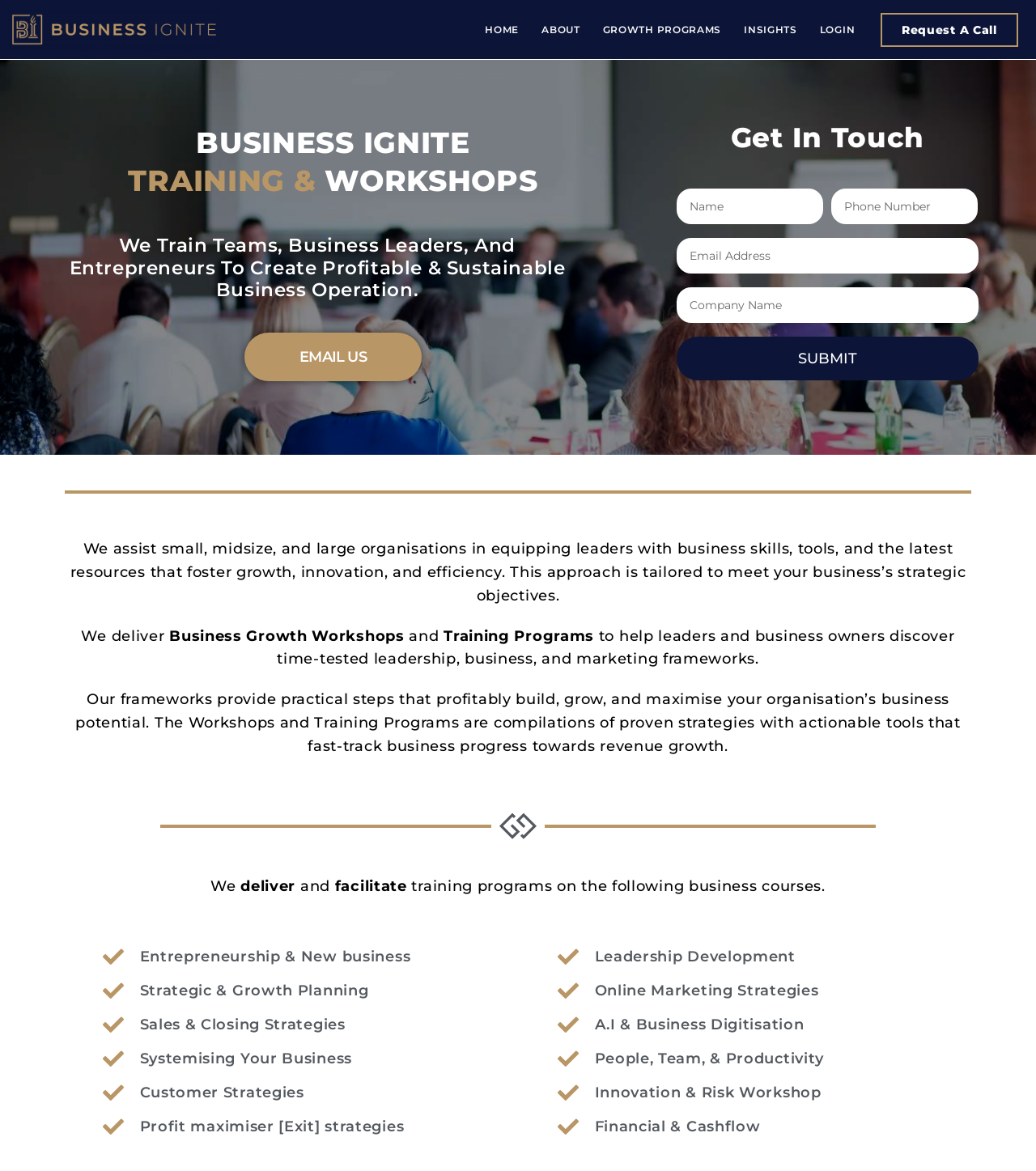Could you provide the bounding box coordinates for the portion of the screen to click to complete this instruction: "Click the HOME link"?

[0.46, 0.015, 0.509, 0.036]